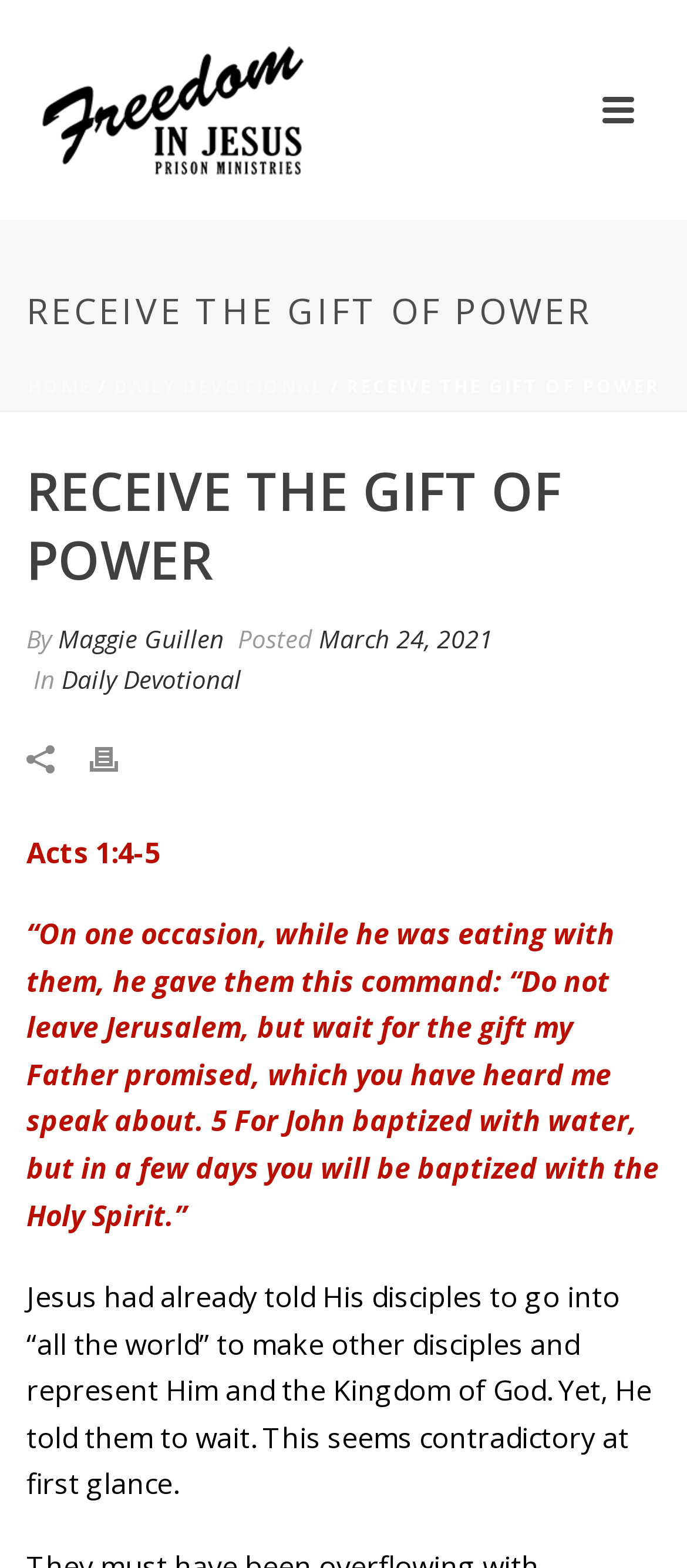What is the title of the webpage?
Examine the image and give a concise answer in one word or a short phrase.

Receive the Gift of Power